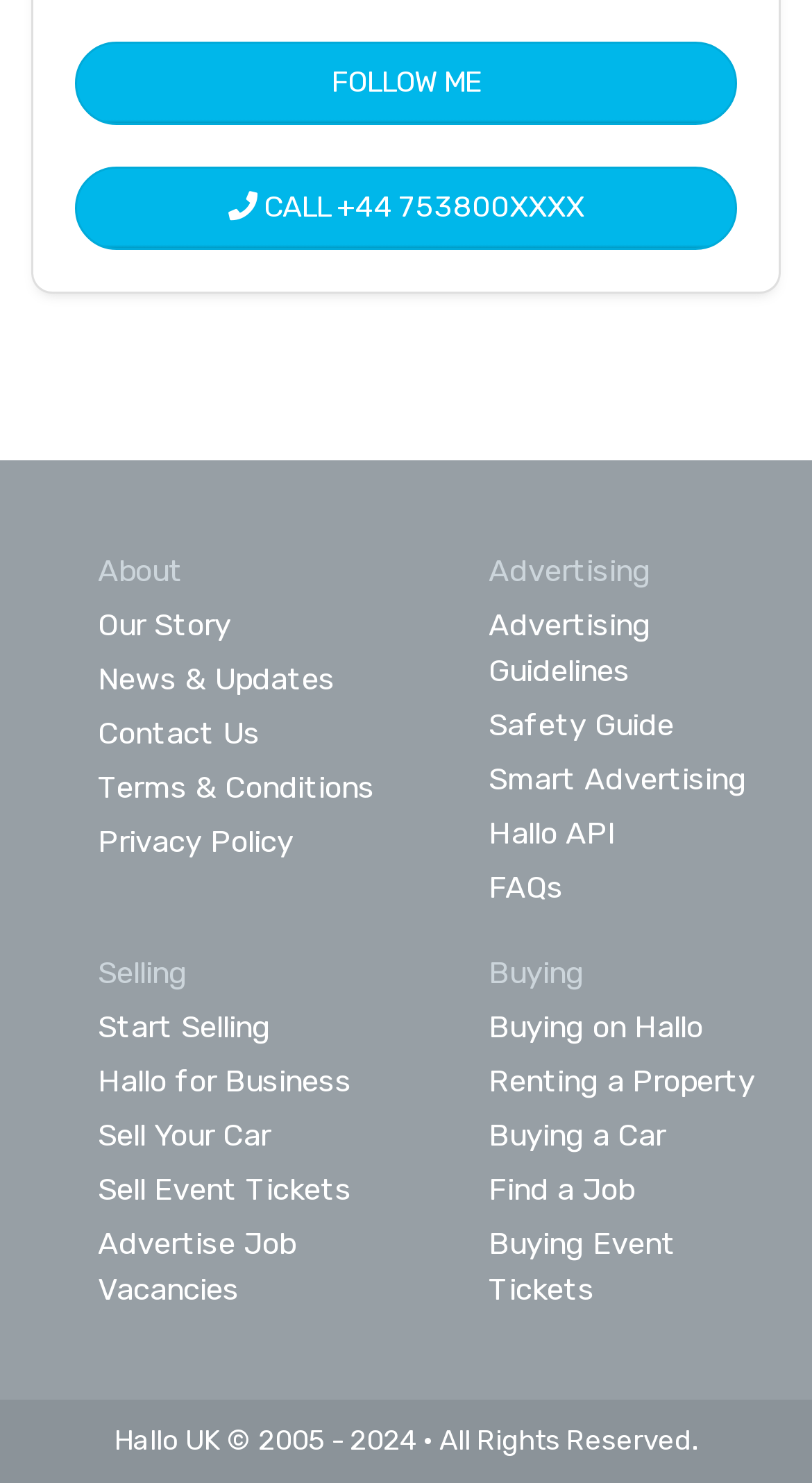Locate the bounding box coordinates of the clickable region to complete the following instruction: "Learn about advertising guidelines."

[0.601, 0.409, 0.801, 0.465]